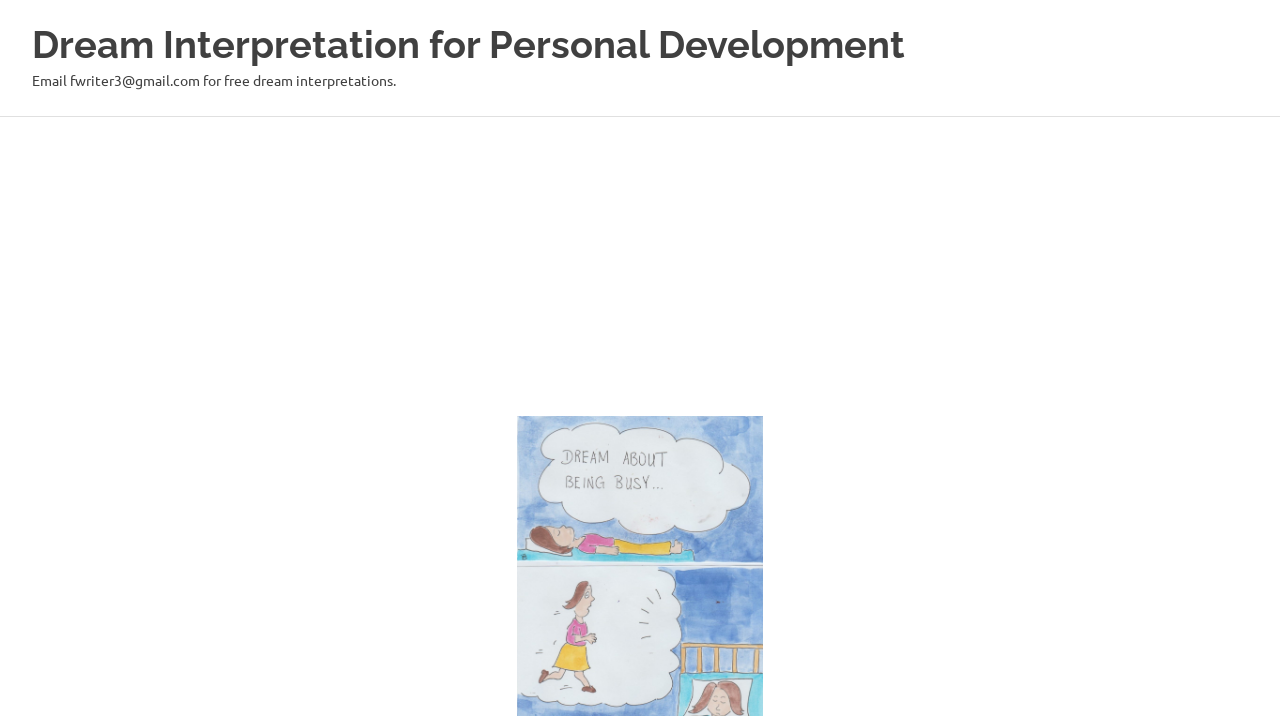Identify the title of the webpage and provide its text content.

Dreaming of winning the outdoor mural art competition